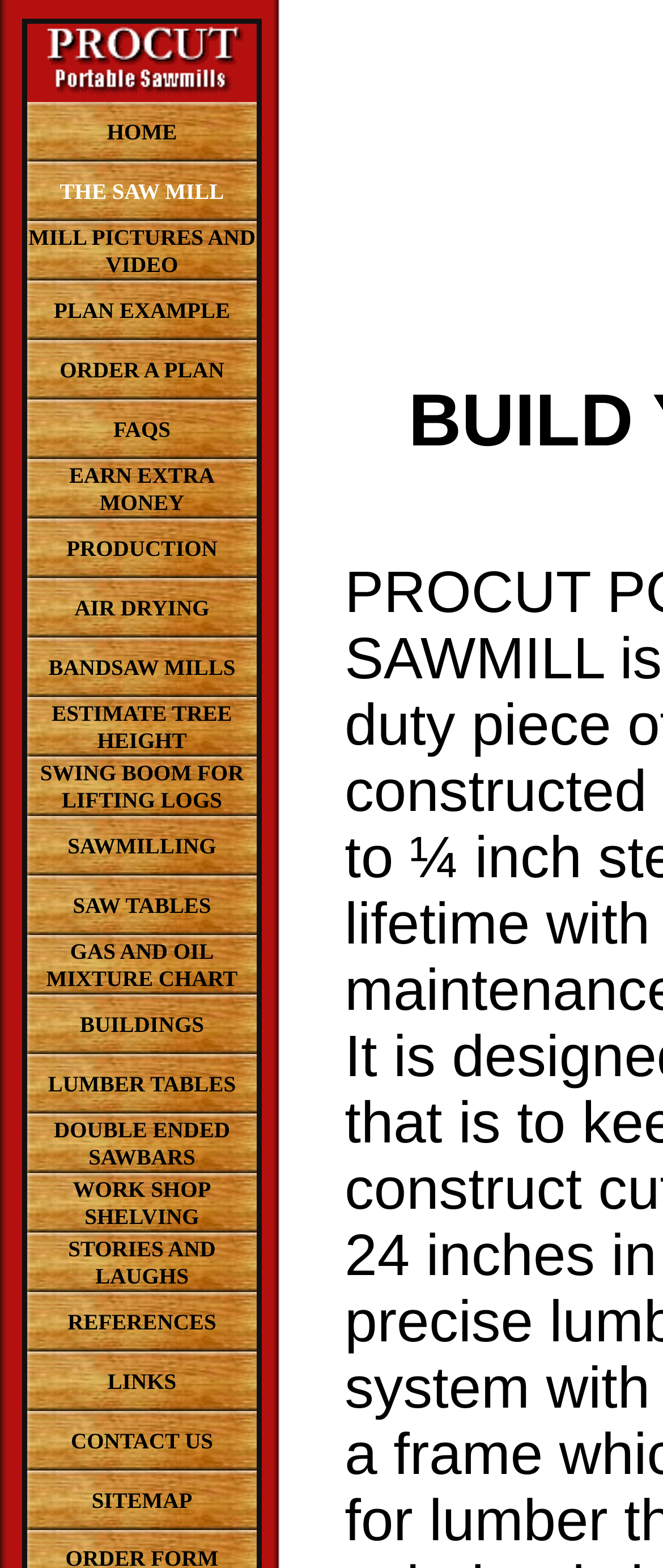Determine the bounding box coordinates of the section to be clicked to follow the instruction: "Click HOME". The coordinates should be given as four float numbers between 0 and 1, formatted as [left, top, right, bottom].

[0.161, 0.075, 0.267, 0.092]